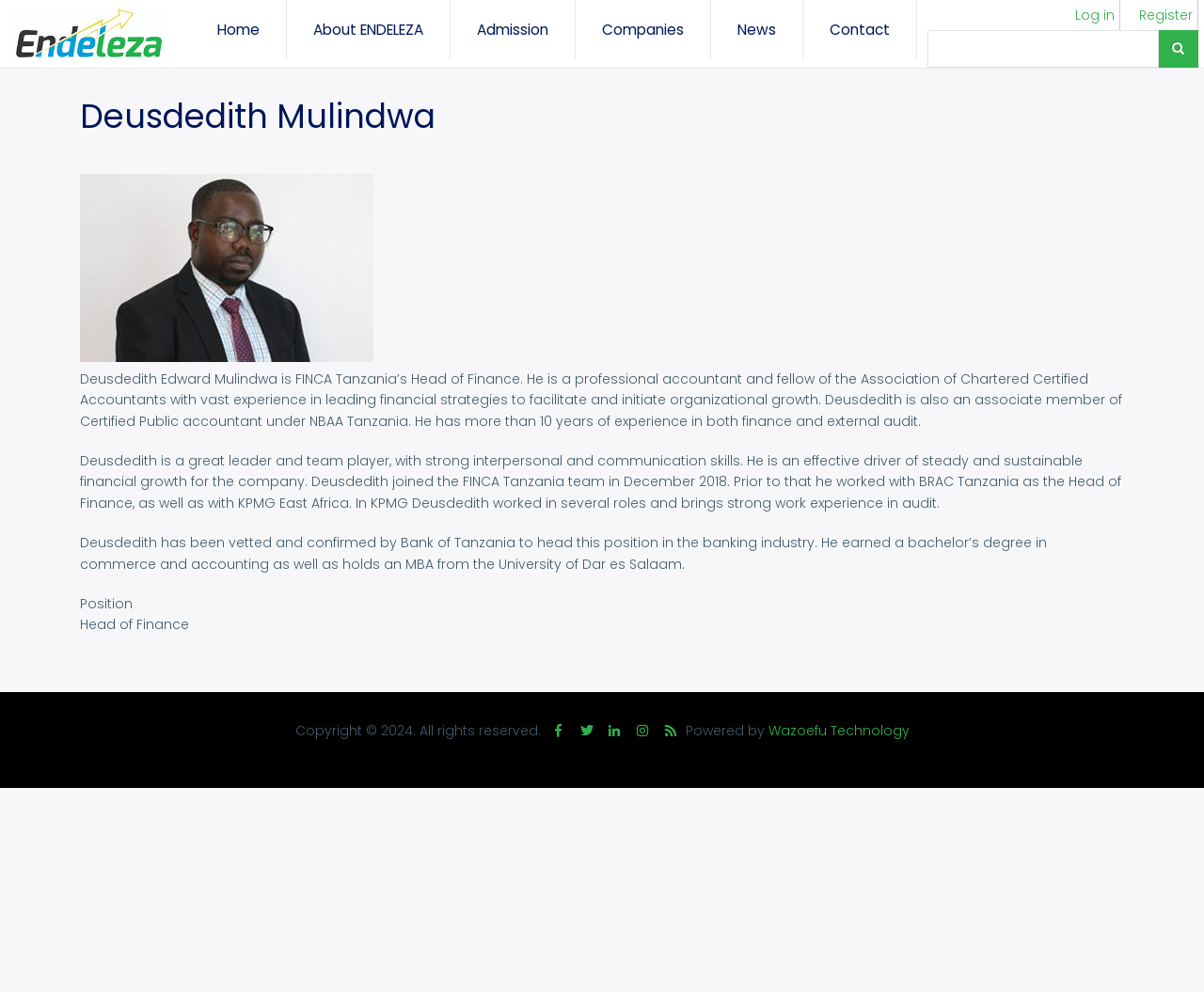Give the bounding box coordinates for this UI element: "FREE CONSULTATION". The coordinates should be four float numbers between 0 and 1, arranged as [left, top, right, bottom].

None